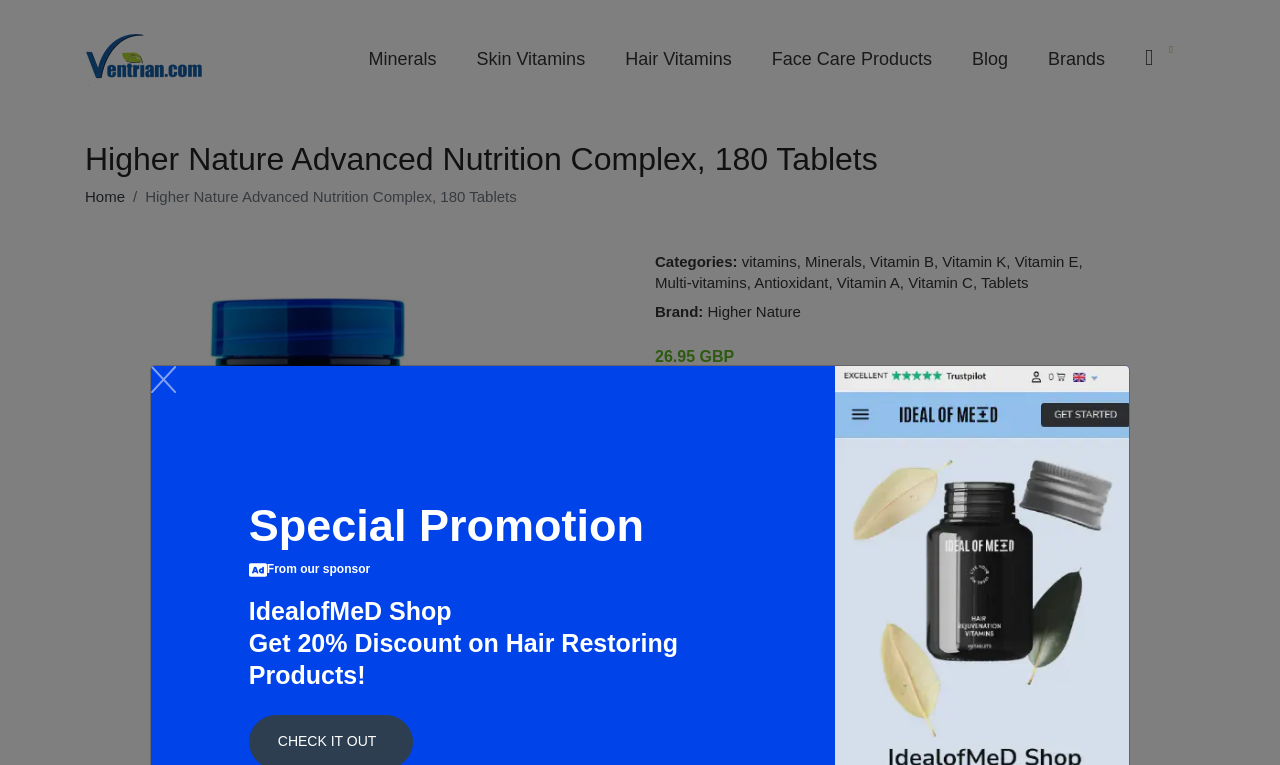Determine the bounding box coordinates for the UI element matching this description: "parent_node: Minerals".

[0.066, 0.033, 0.16, 0.124]